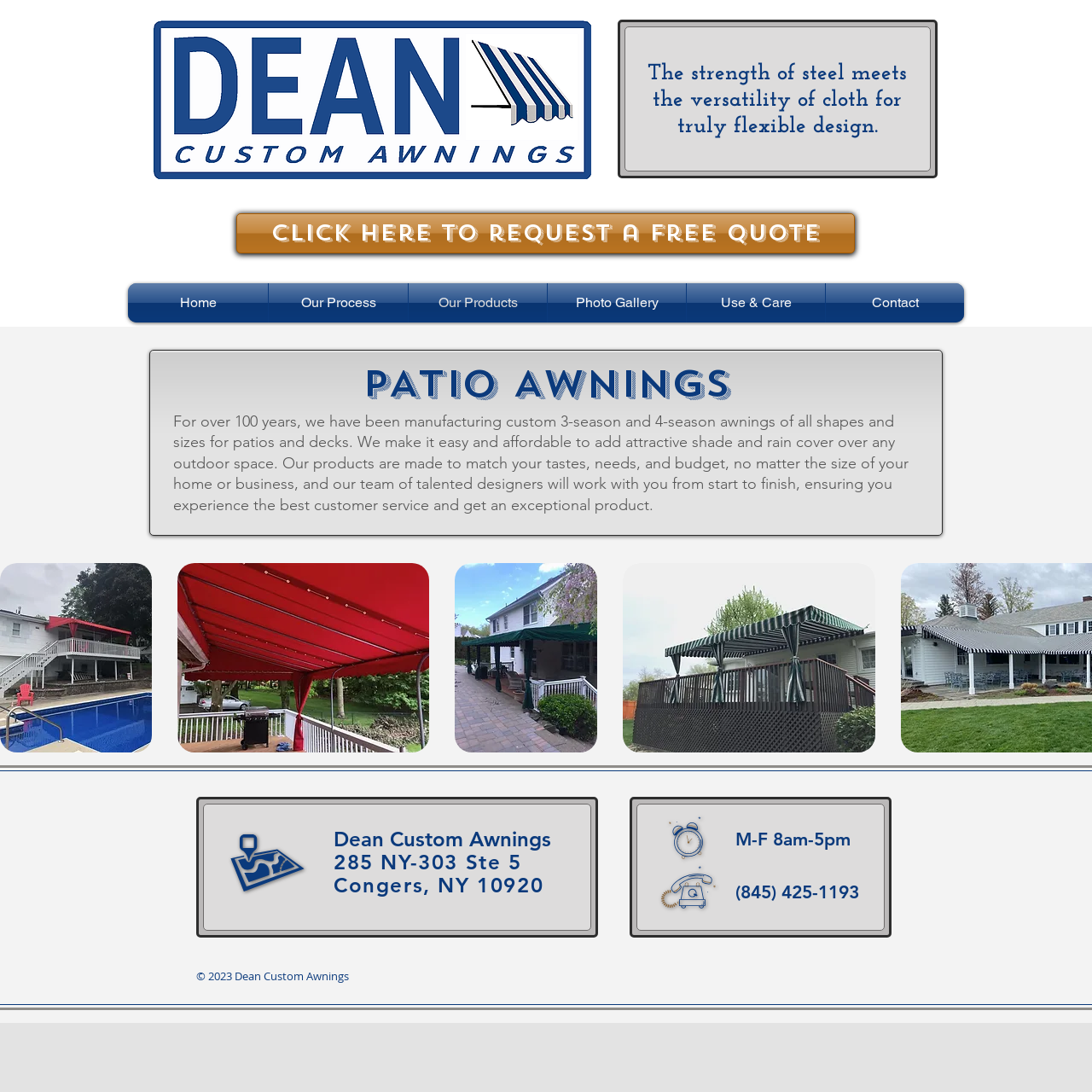Locate the UI element described by Home in the provided webpage screenshot. Return the bounding box coordinates in the format (top-left x, top-left y, bottom-right x, bottom-right y), ensuring all values are between 0 and 1.

[0.117, 0.259, 0.245, 0.295]